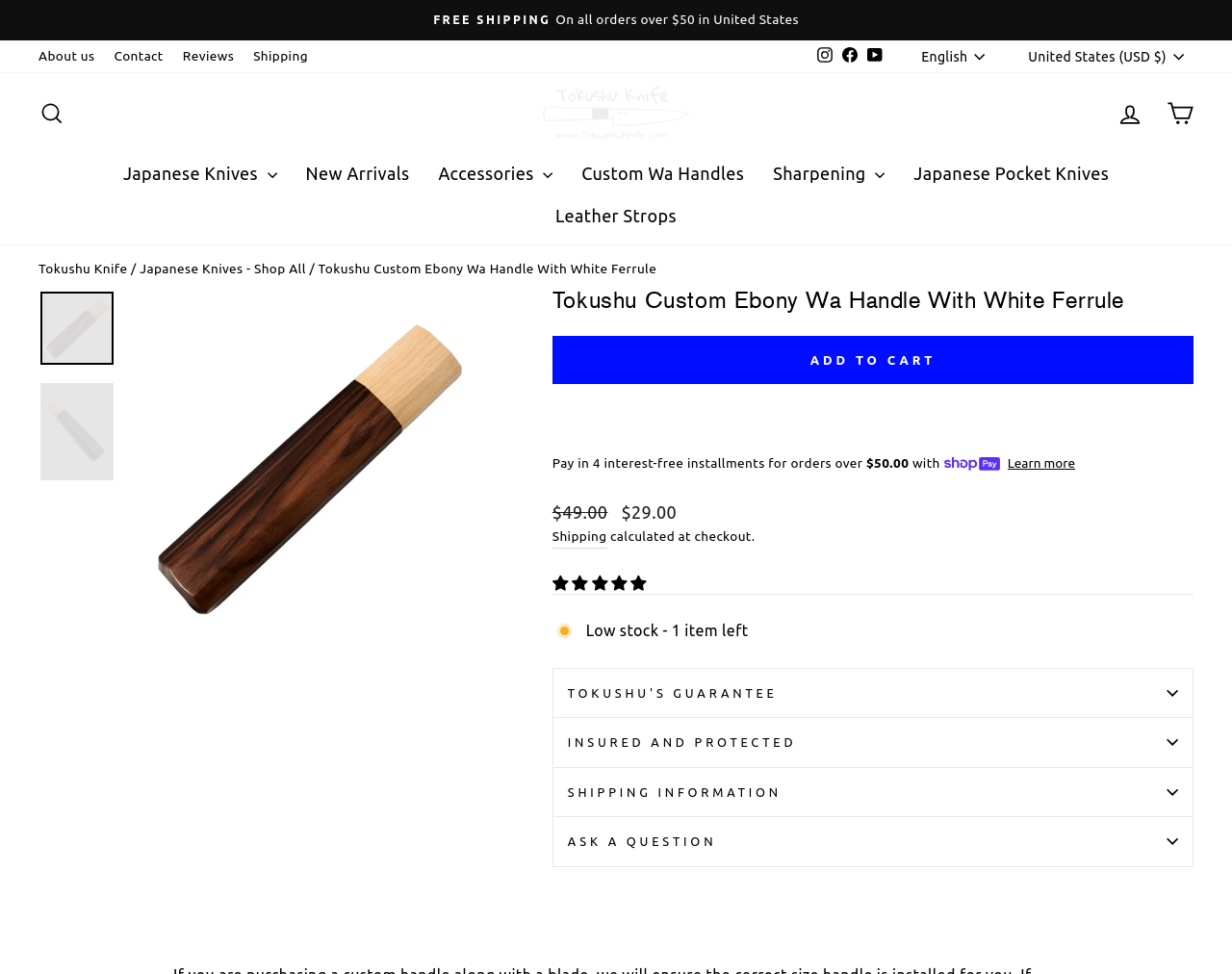What is the rating of the product?
Answer the question with as much detail as possible.

I found the answer by looking at the product information section, where it says '5.00 stars'. This indicates that the product has a rating of 5.00 stars.